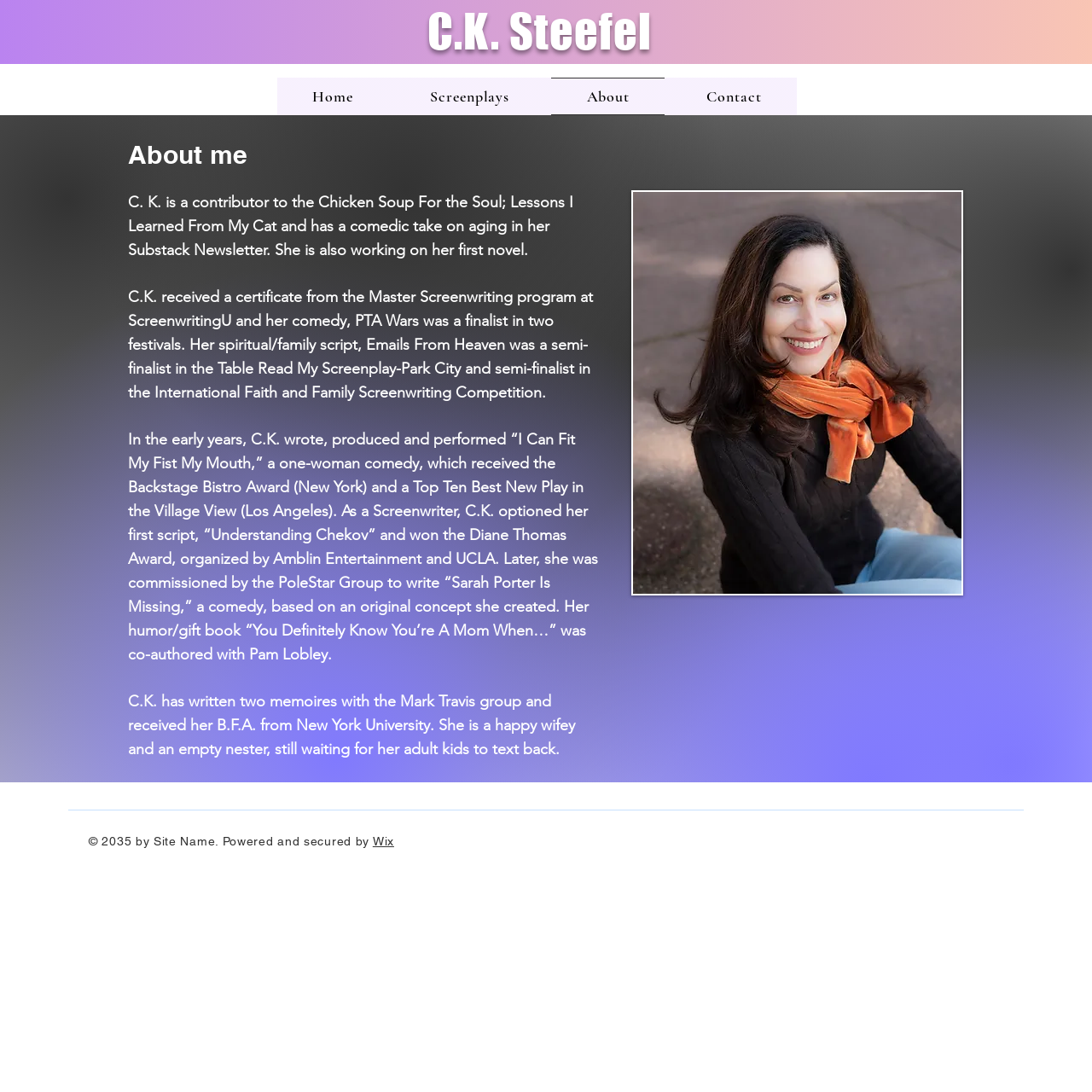Please locate the UI element described by "About" and provide its bounding box coordinates.

[0.505, 0.071, 0.609, 0.105]